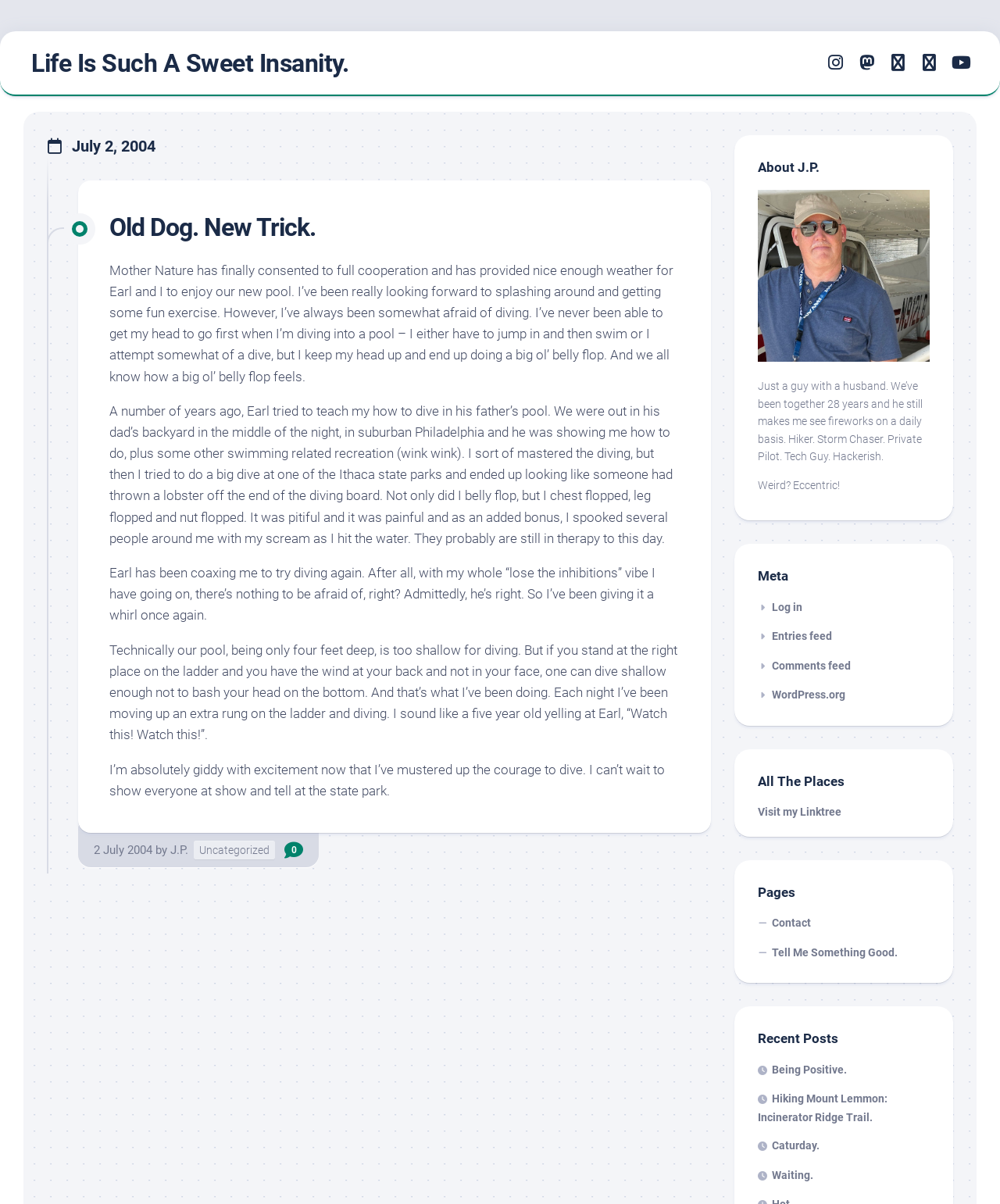Extract the main heading from the webpage content.

July 2, 2004